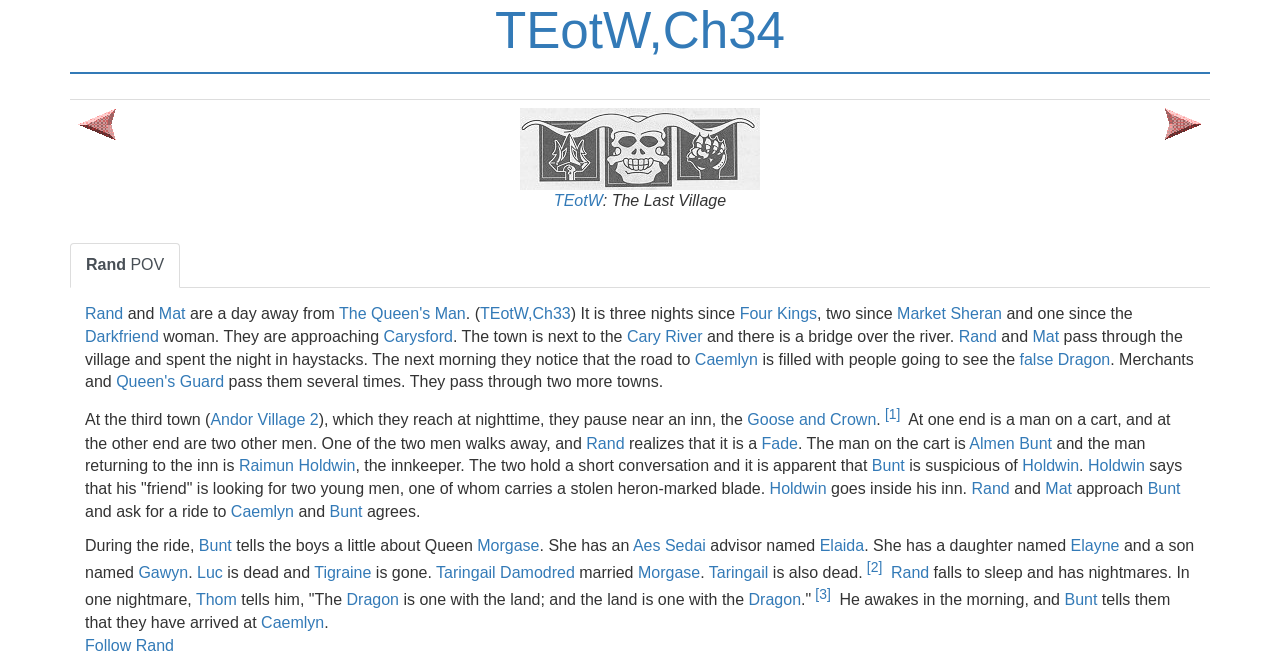What is the name of the inn where Rand and Mat stop?
Provide a detailed answer to the question, using the image to inform your response.

The name of the inn can be found in the text on the webpage, which mentions 'the Goose and Crown' as a location where Rand and Mat stop. This suggests that the Goose and Crown is an inn or tavern.